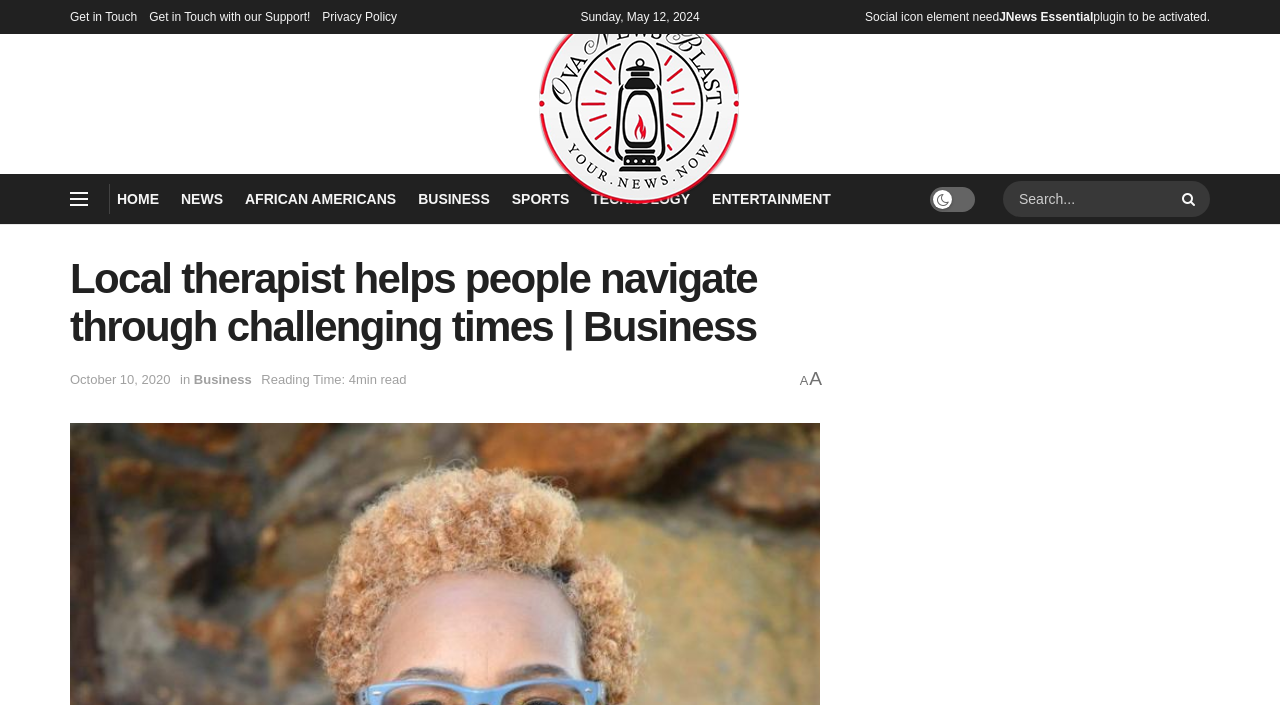Based on the element description: "name="s" placeholder="Search..."", identify the UI element and provide its bounding box coordinates. Use four float numbers between 0 and 1, [left, top, right, bottom].

[0.784, 0.257, 0.945, 0.308]